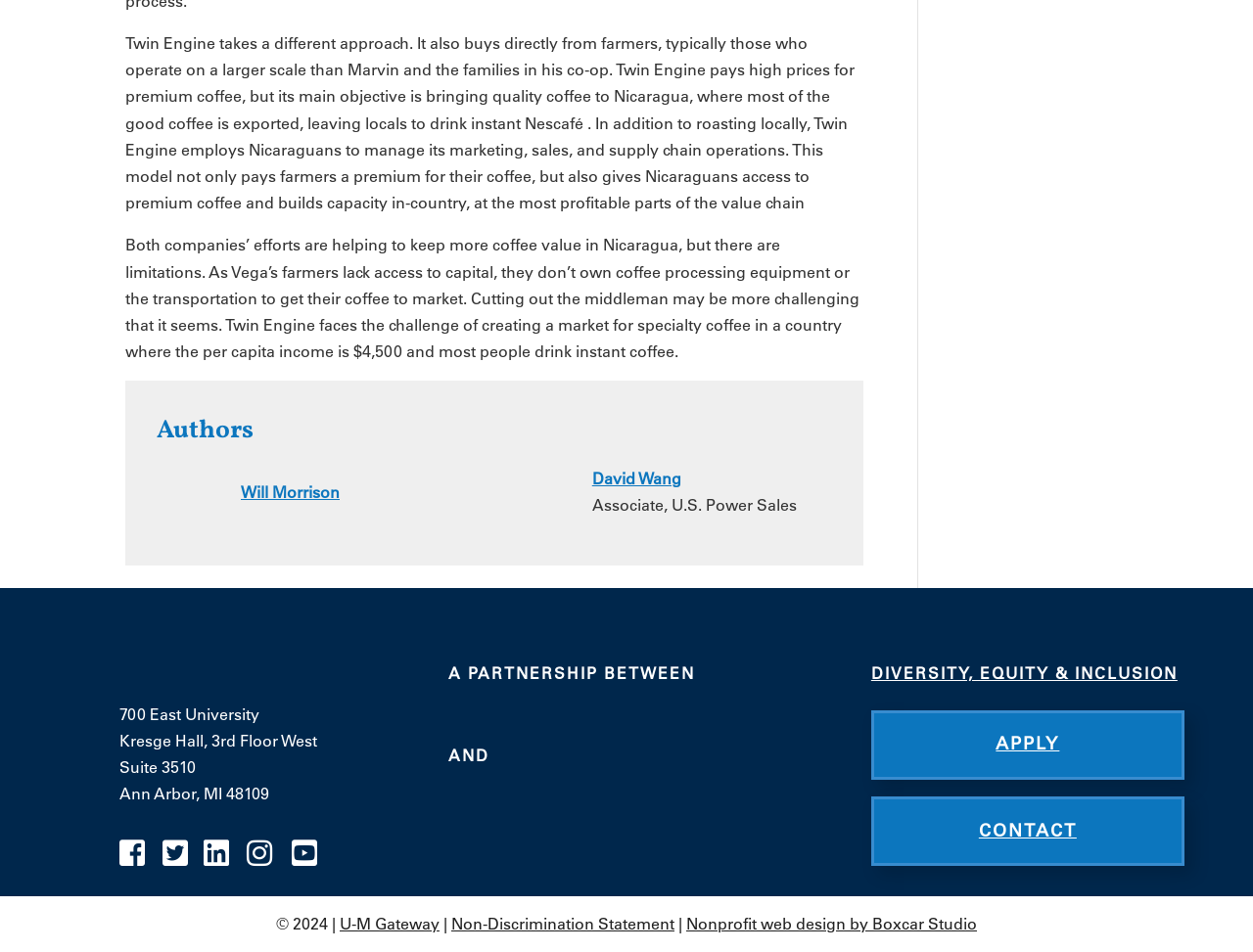Determine the bounding box coordinates for the element that should be clicked to follow this instruction: "Read more about 'DIVERSITY, EQUITY & INCLUSION'". The coordinates should be given as four float numbers between 0 and 1, in the format [left, top, right, bottom].

[0.695, 0.697, 0.94, 0.717]